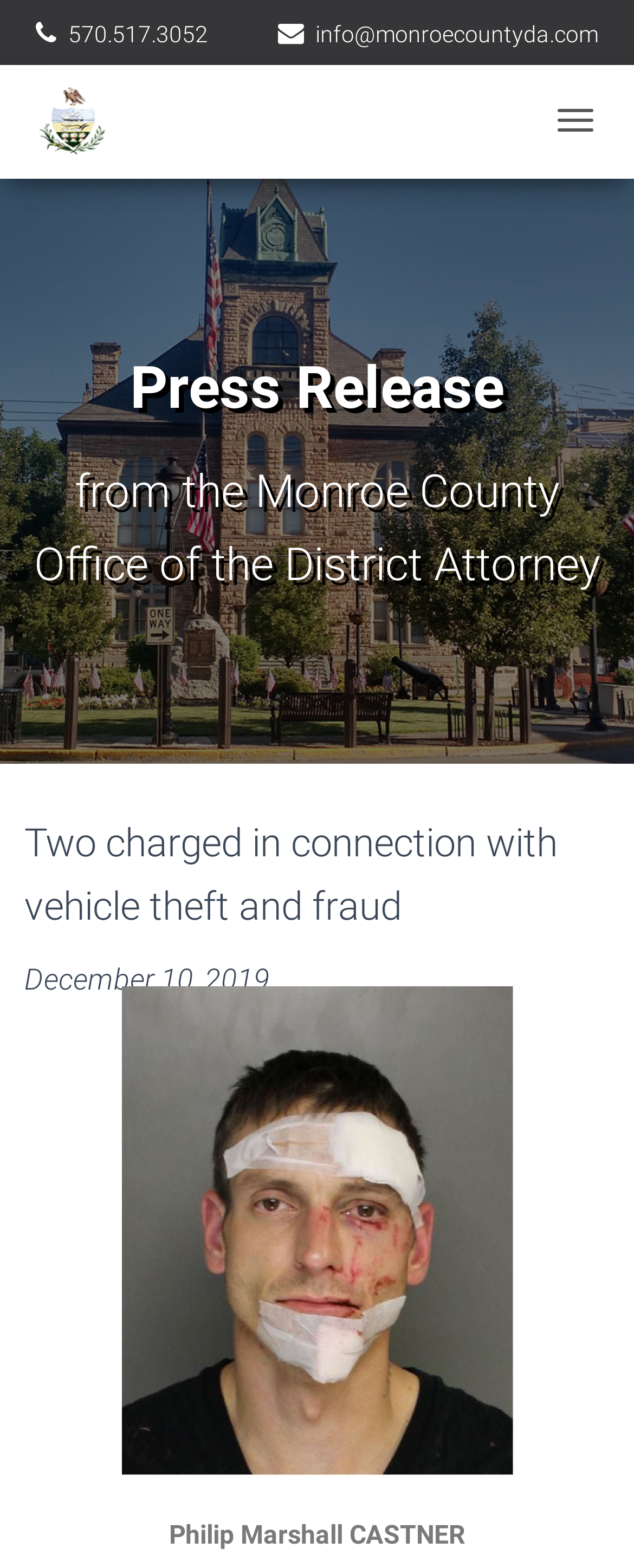What is the name of the office?
Please use the image to provide an in-depth answer to the question.

I found the answer by looking at the link element with the text 'Monroe County Office of the District Attorney - Stroudsburg, Pennsylvania' which is a part of the LayoutTable element.